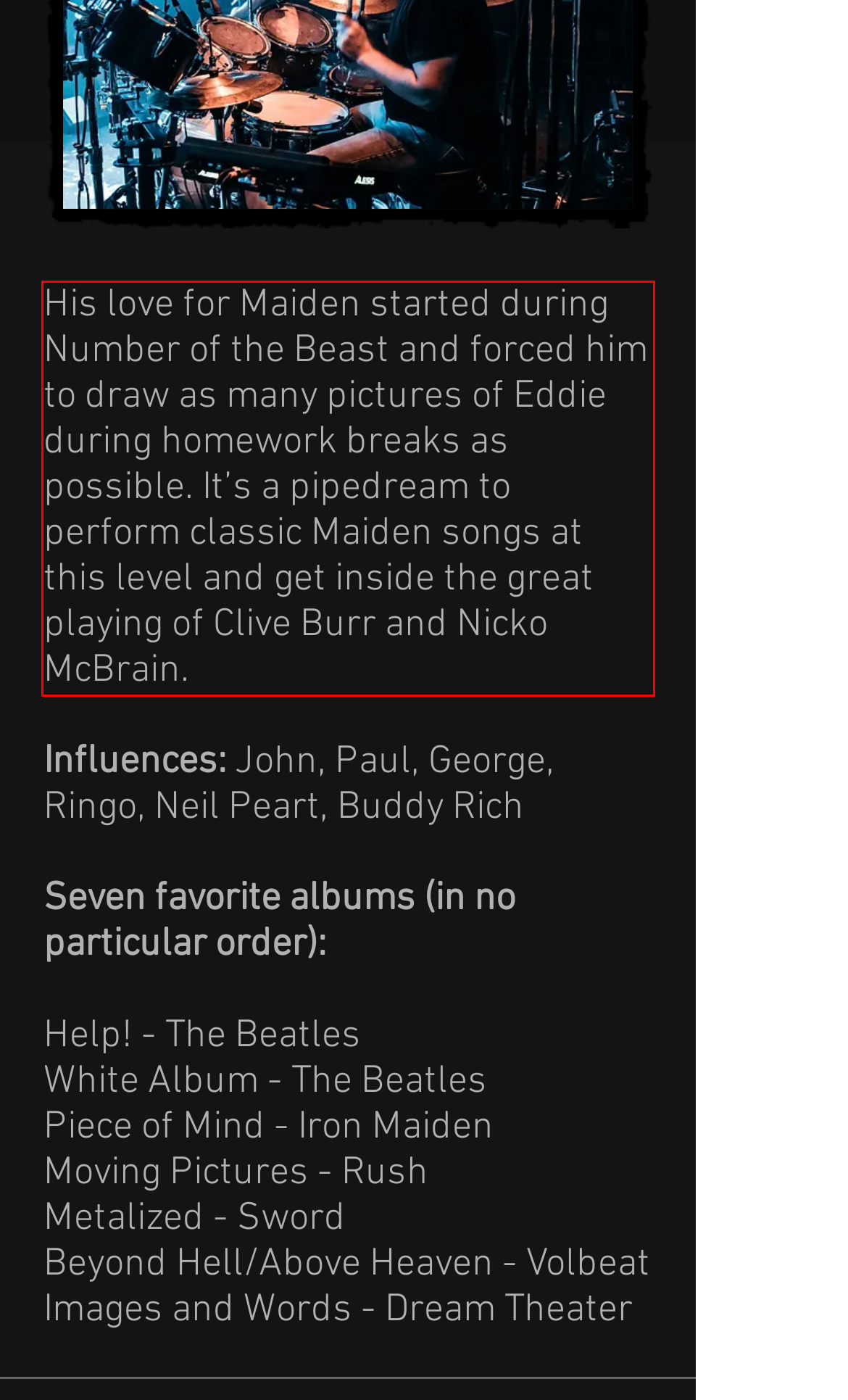The screenshot provided shows a webpage with a red bounding box. Apply OCR to the text within this red bounding box and provide the extracted content.

His love for Maiden started during Number of the Beast and forced him to draw as many pictures of Eddie during homework breaks as possible. It’s a pipedream to perform classic Maiden songs at this level and get inside the great playing of Clive Burr and Nicko McBrain.